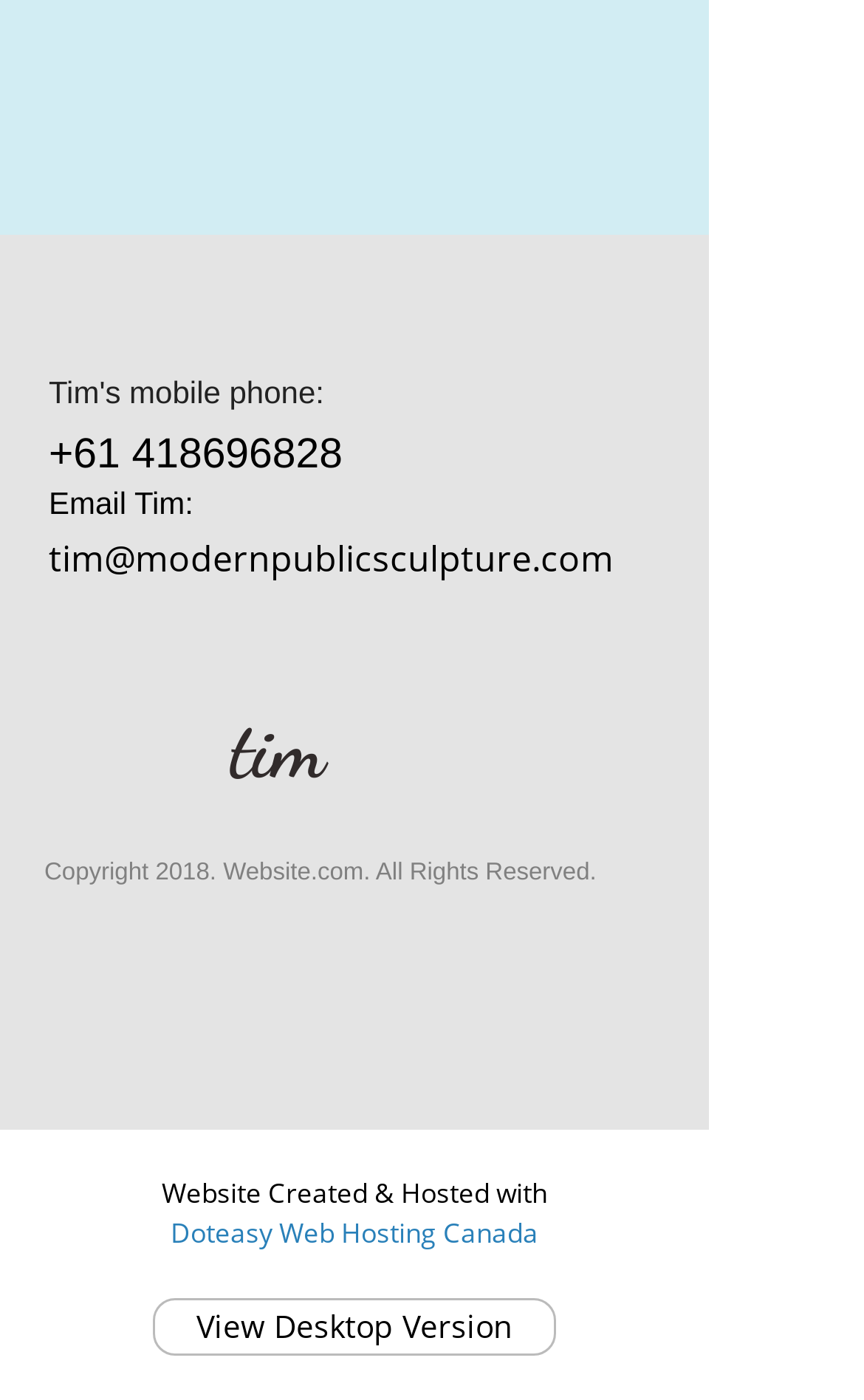Respond to the following query with just one word or a short phrase: 
What is the copyright information on the webpage?

Copyright 2018. Website.com. All Rights Reserved.